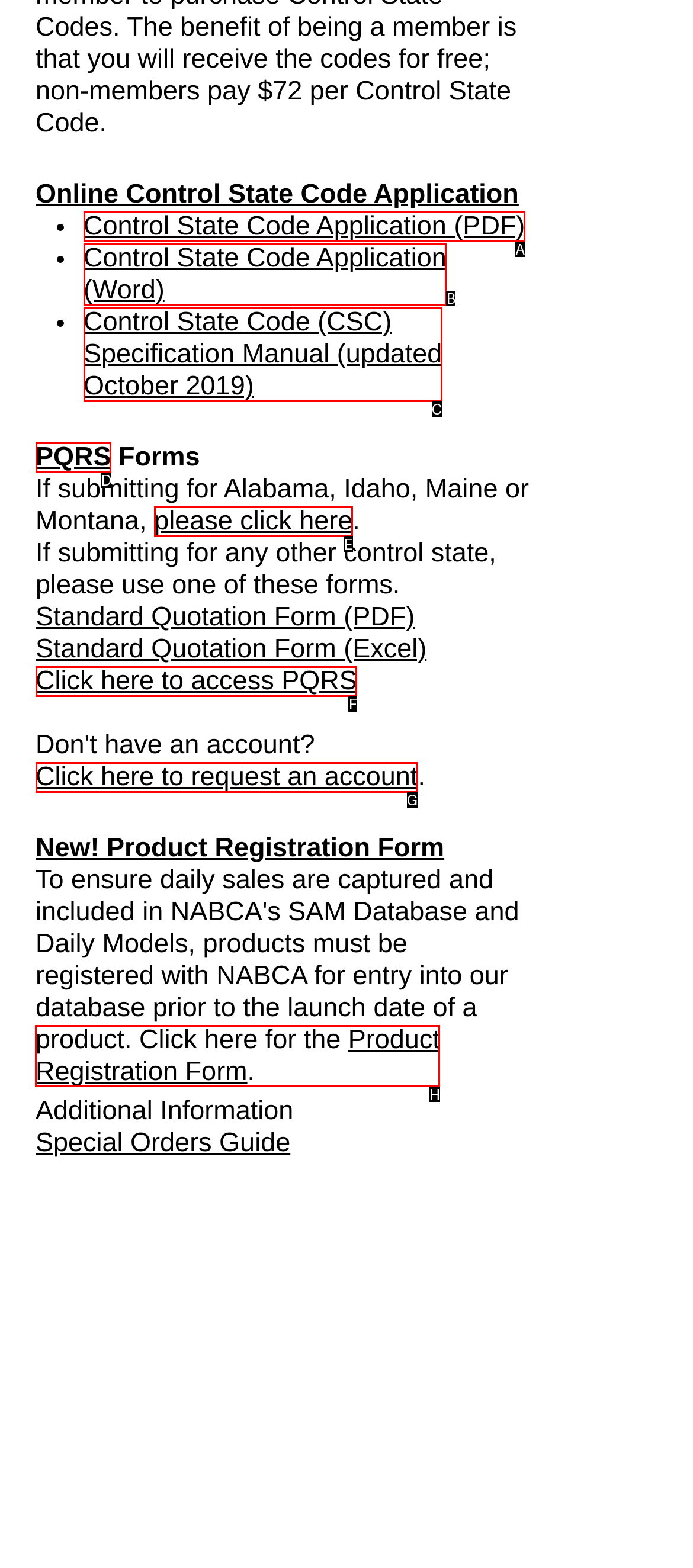Identify the correct UI element to click to follow this instruction: Open Product Registration Form
Respond with the letter of the appropriate choice from the displayed options.

H